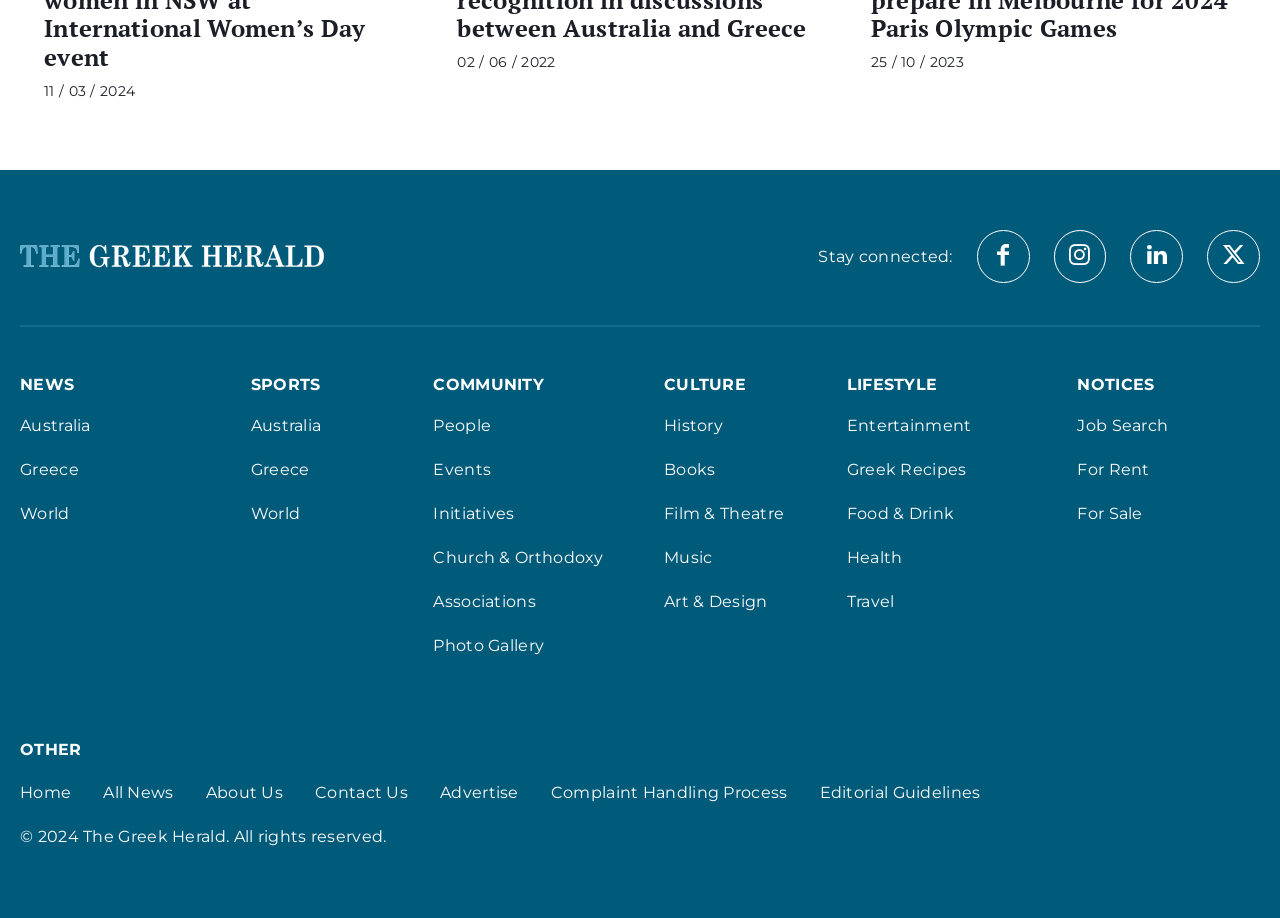Locate the bounding box coordinates of the area that needs to be clicked to fulfill the following instruction: "Register or sign in". The coordinates should be in the format of four float numbers between 0 and 1, namely [left, top, right, bottom].

None